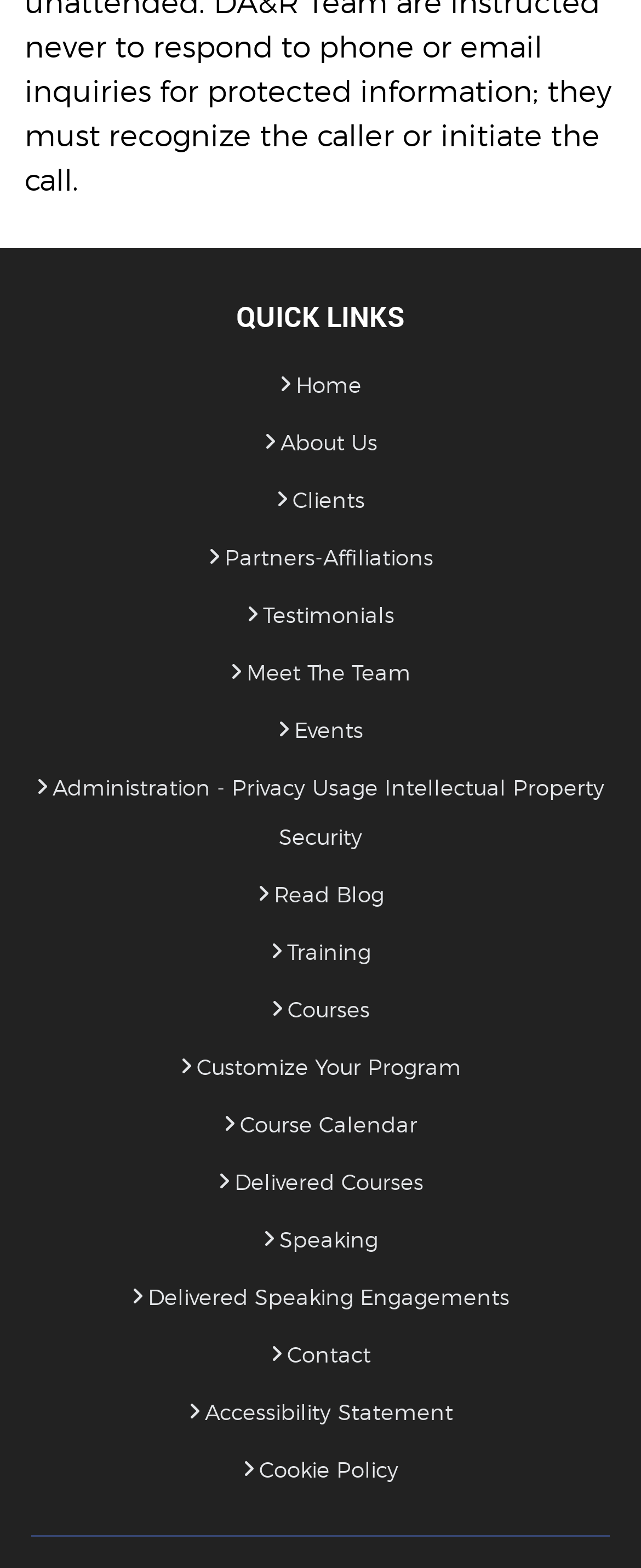Identify the bounding box for the UI element described as: "About Us". The coordinates should be four float numbers between 0 and 1, i.e., [left, top, right, bottom].

[0.412, 0.274, 0.588, 0.291]